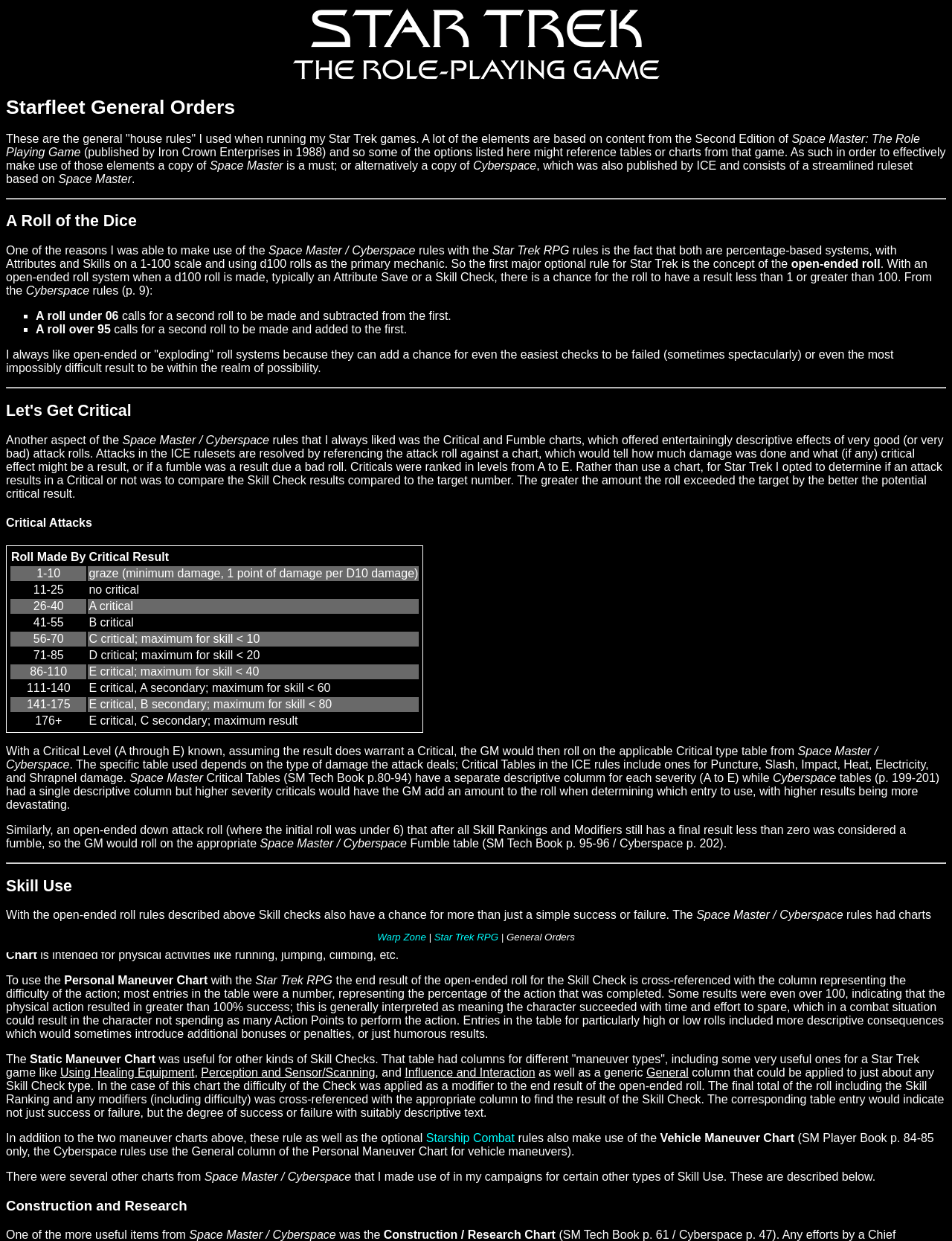Offer an extensive depiction of the webpage and its key elements.

The webpage is about Starfleet General Orders, which are house rules used in Star Trek games. At the top of the page, there is an image and a heading with the title "Starfleet General Orders". Below the heading, there is a paragraph of text that explains the purpose of these general orders and how they are based on content from the Second Edition of Space Master: The Role Playing Game.

The page is divided into several sections, each with its own heading. The first section is "A Roll of the Dice", which discusses the use of open-ended roll systems in the game. This section includes several paragraphs of text that explain how the system works and its benefits.

The next section is "Let's Get Critical", which focuses on the Critical and Fumble charts from the Space Master/Cyberspace rules. This section includes a table that outlines the different critical results based on the roll made. The table has two columns, one for the roll made by and one for the critical result.

The following section is "Critical Attacks", which provides more information on critical results in combat. This section includes a table that outlines the different critical results based on the roll made, with more severe criticals resulting from higher rolls.

The final section is "Skill Use", which discusses how skill checks work in the game. This section includes a paragraph of text that explains how skill checks can result in more than just a simple success or failure, thanks to the open-ended roll rules.

Throughout the page, there are several static text elements that provide additional information and explanations. There are also several separator elements that divide the page into sections.